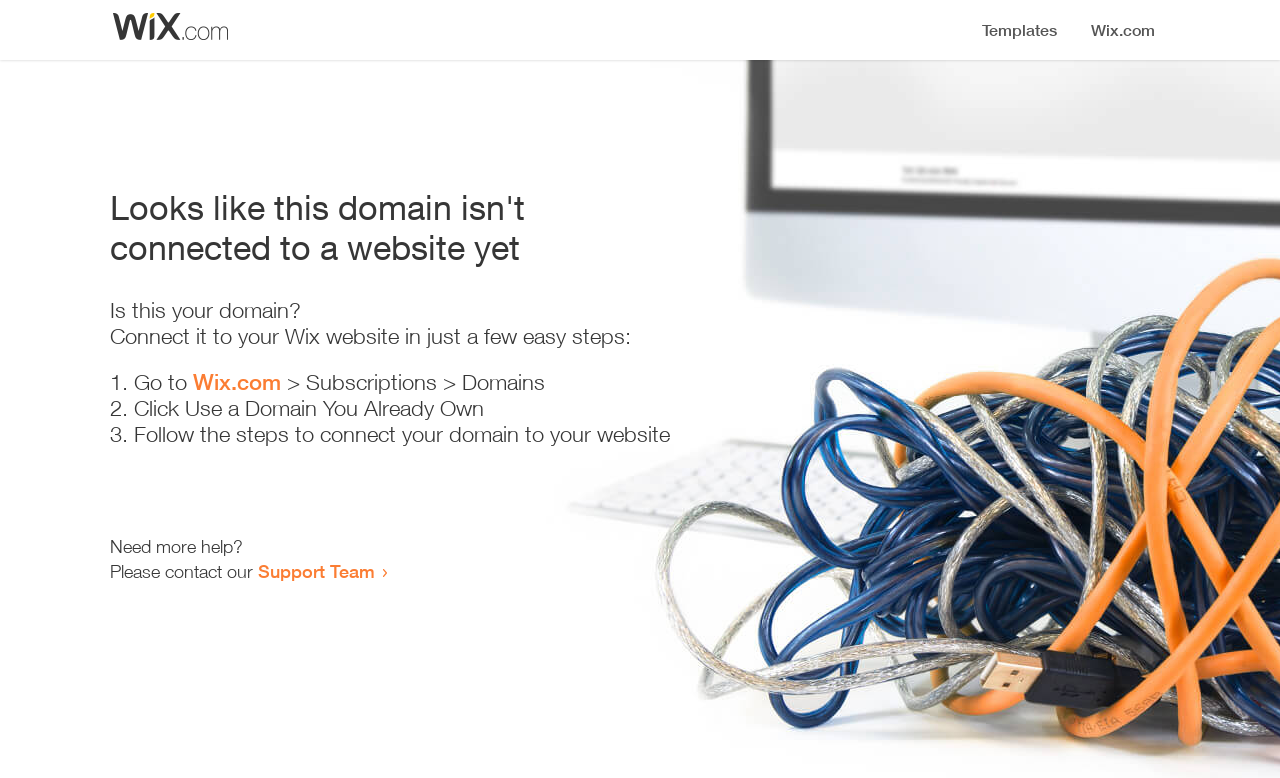Is this webpage related to Wix?
Please provide a single word or phrase based on the screenshot.

Yes